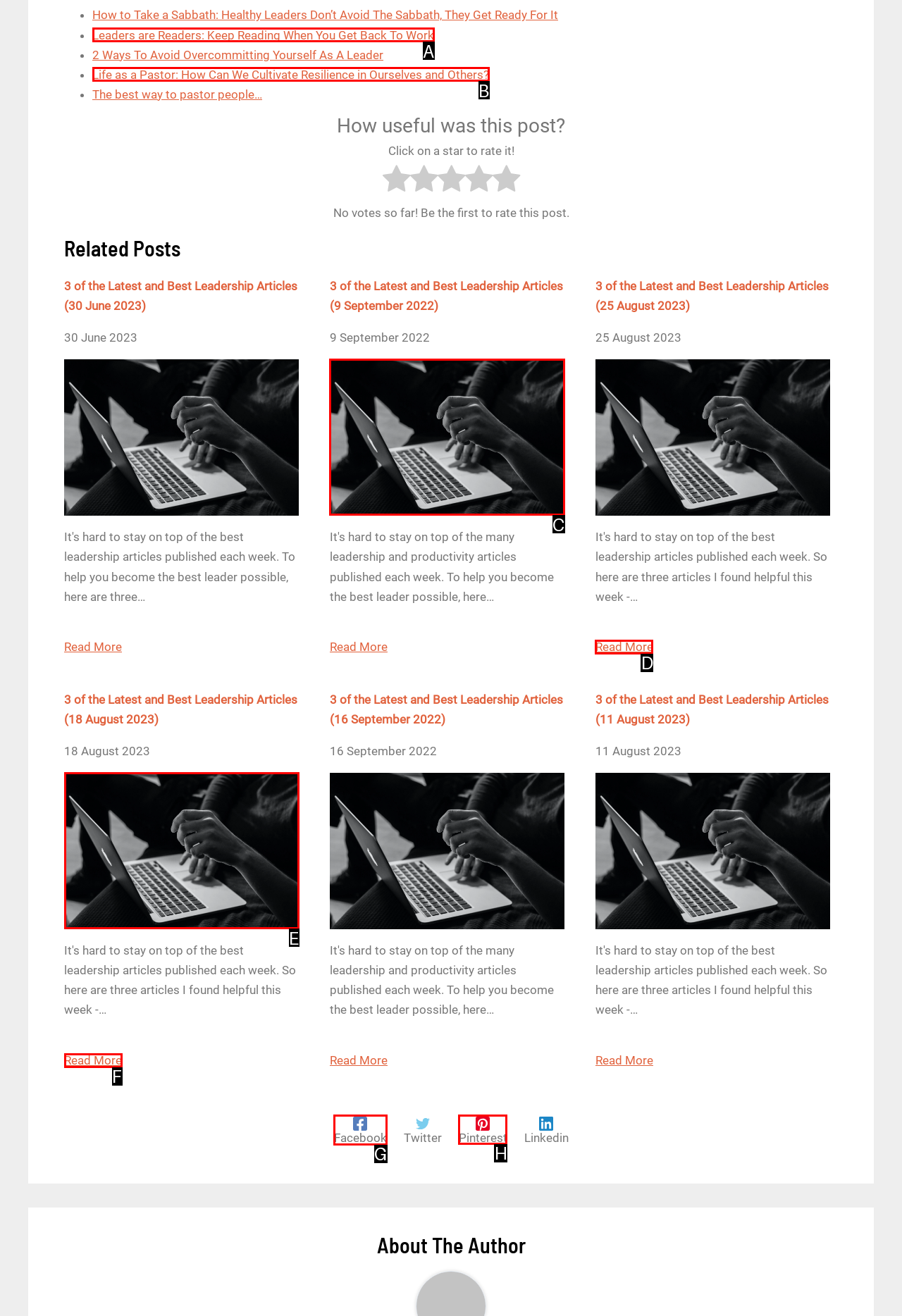Which option should be clicked to execute the task: Share on Facebook?
Reply with the letter of the chosen option.

G